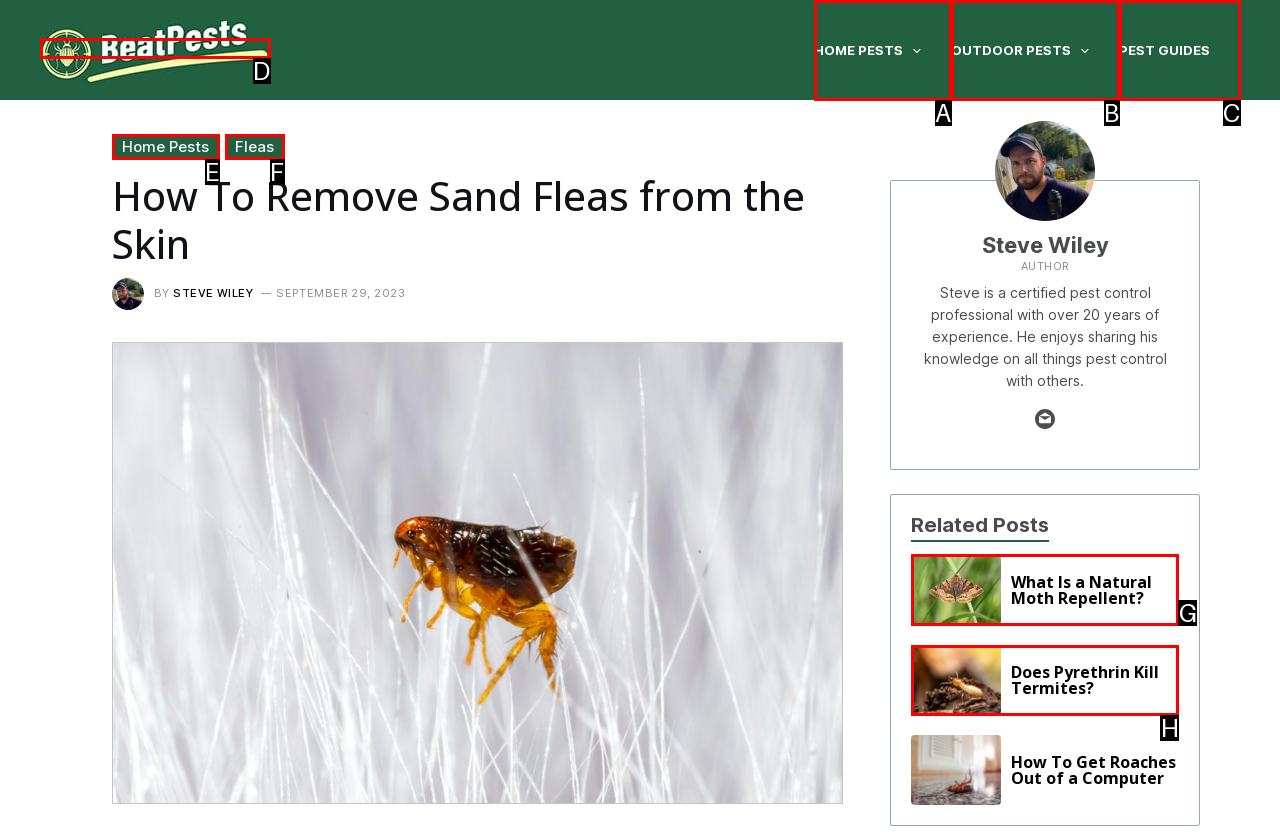Determine which HTML element to click to execute the following task: Check the related post 'Moths What Is a Natural Moth Repellent?' Answer with the letter of the selected option.

G